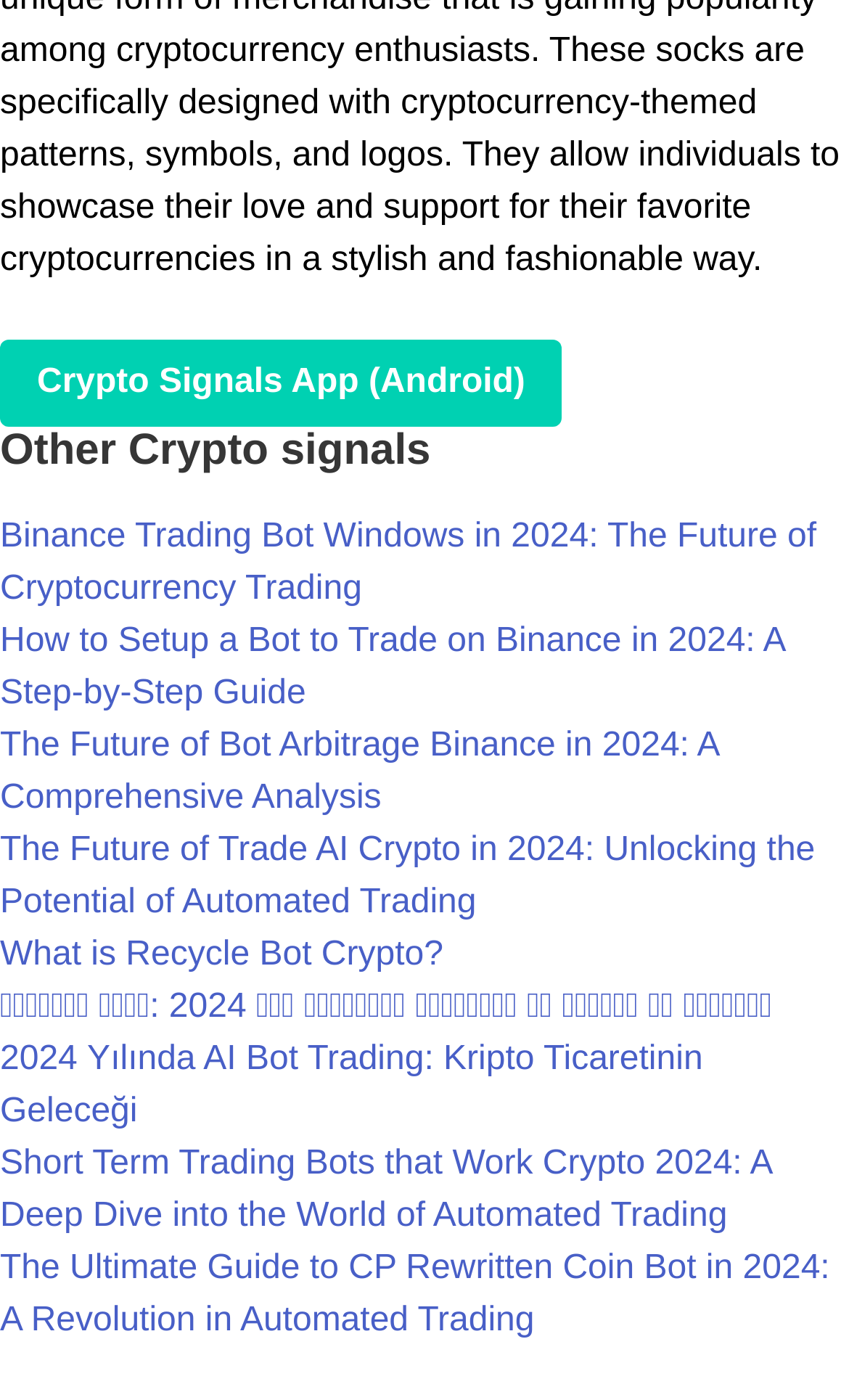Is there a specific author mentioned on the webpage?
Using the information from the image, answer the question thoroughly.

I did not find any mention of a specific author or contributor on the webpage, suggesting that the content may be aggregated from various sources or authors.